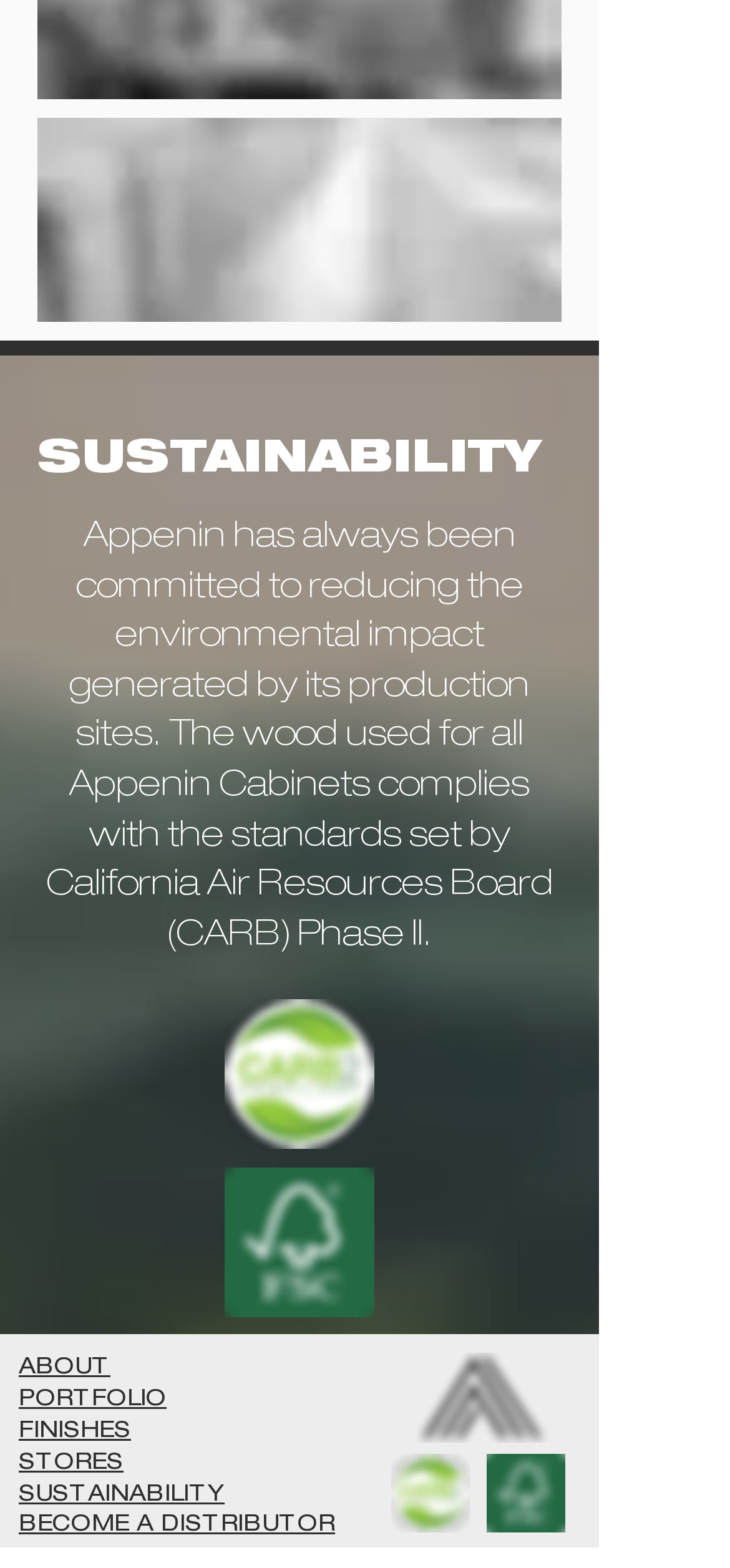Show the bounding box coordinates for the HTML element described as: "BECOME A DISTRIBUTOR".

[0.026, 0.966, 0.459, 0.98]